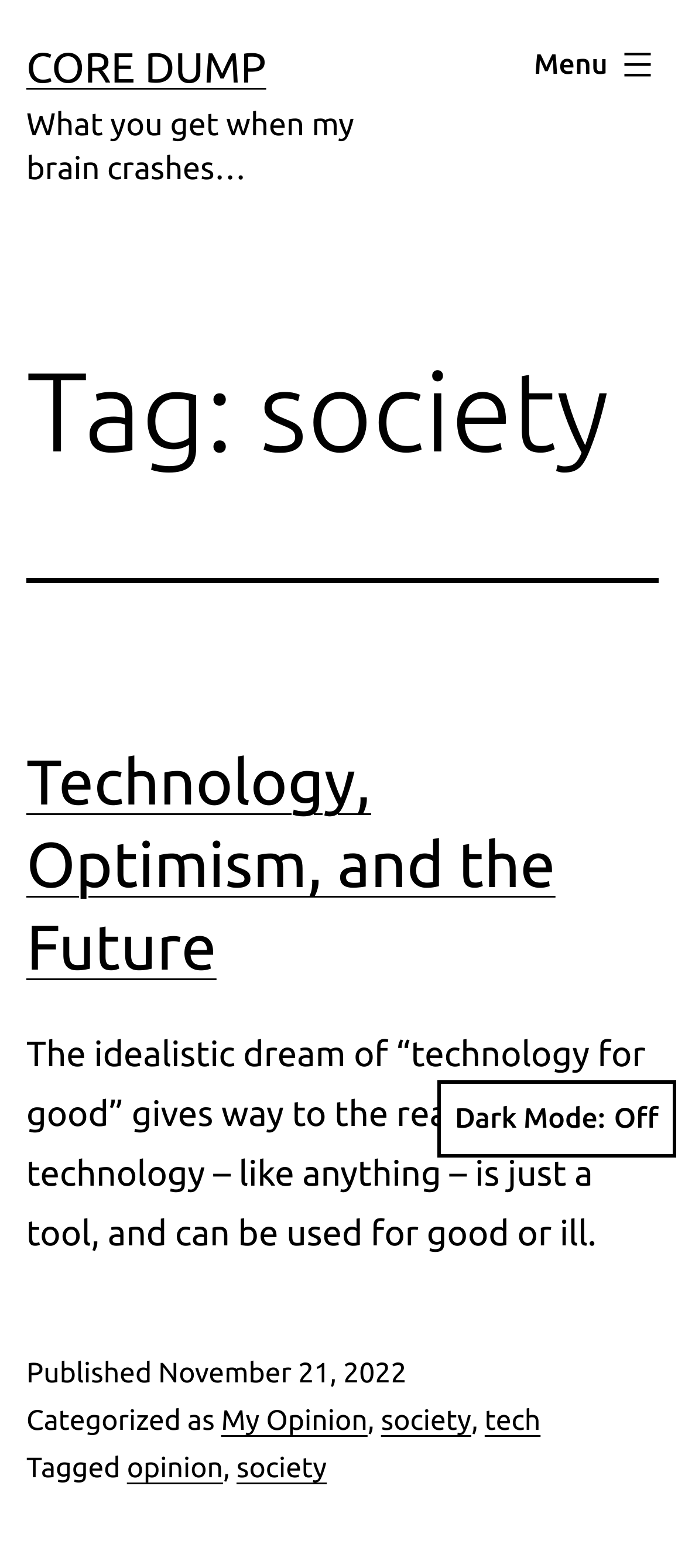When was the current article published?
Please provide a comprehensive answer based on the contents of the image.

I found the publication date of the current article by looking at the time element with the text content 'November 21, 2022' which is a child of the StaticText element with the text content 'Published'.